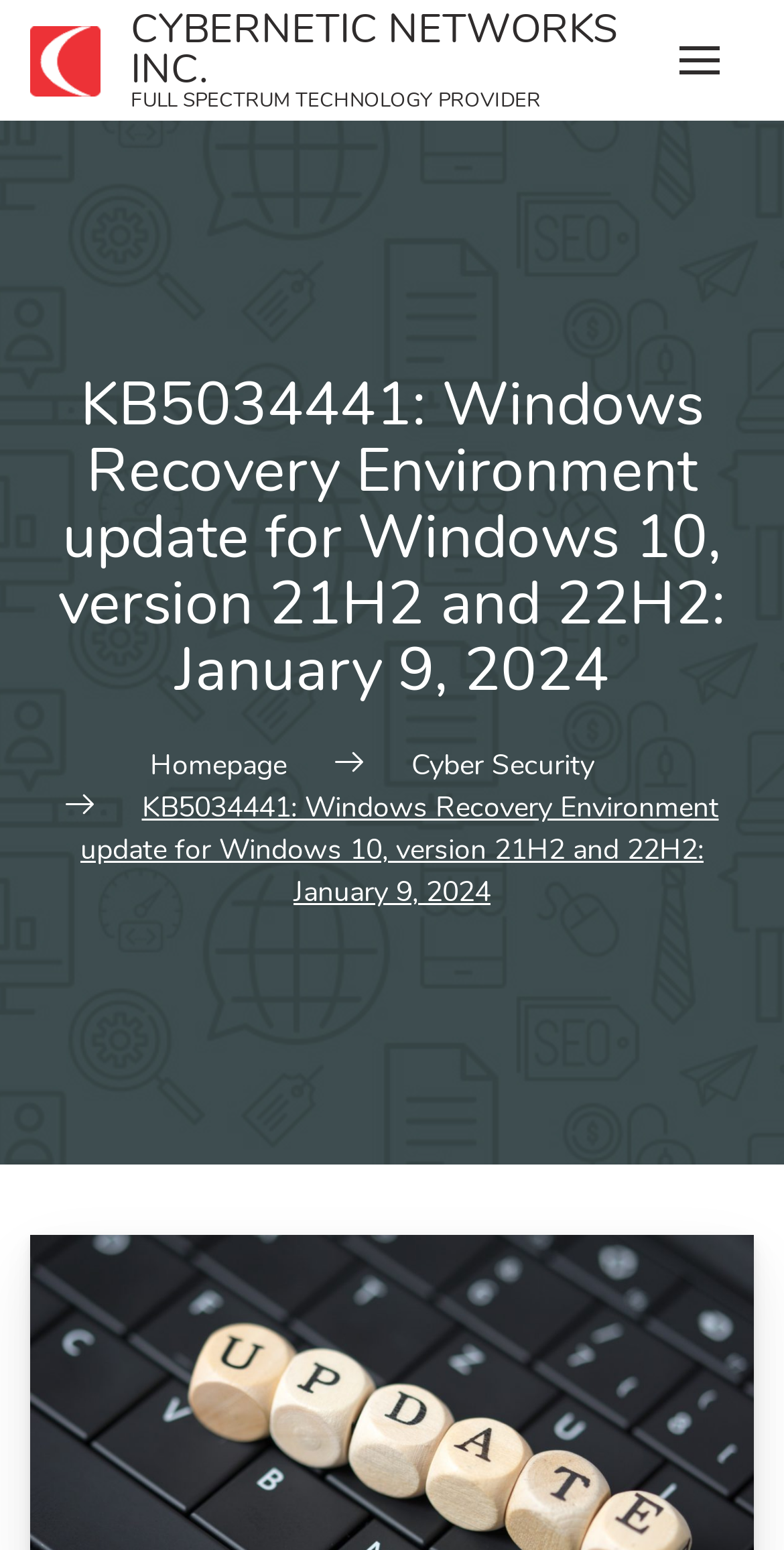Answer the following inquiry with a single word or phrase:
What is the navigation option next to 'Homepage'?

Cyber Security